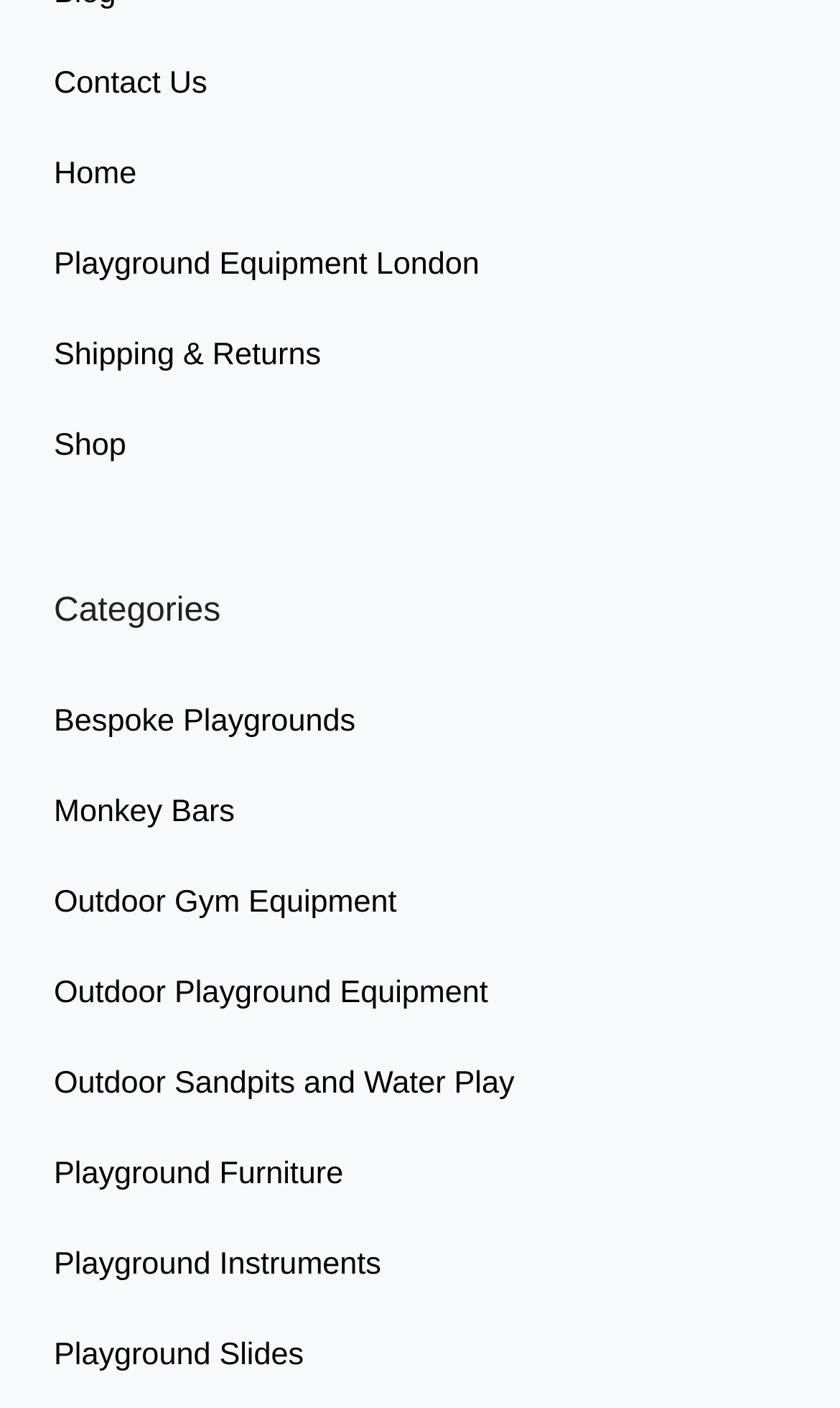Is there a category for outdoor gym equipment?
Look at the image and respond with a single word or a short phrase.

Yes